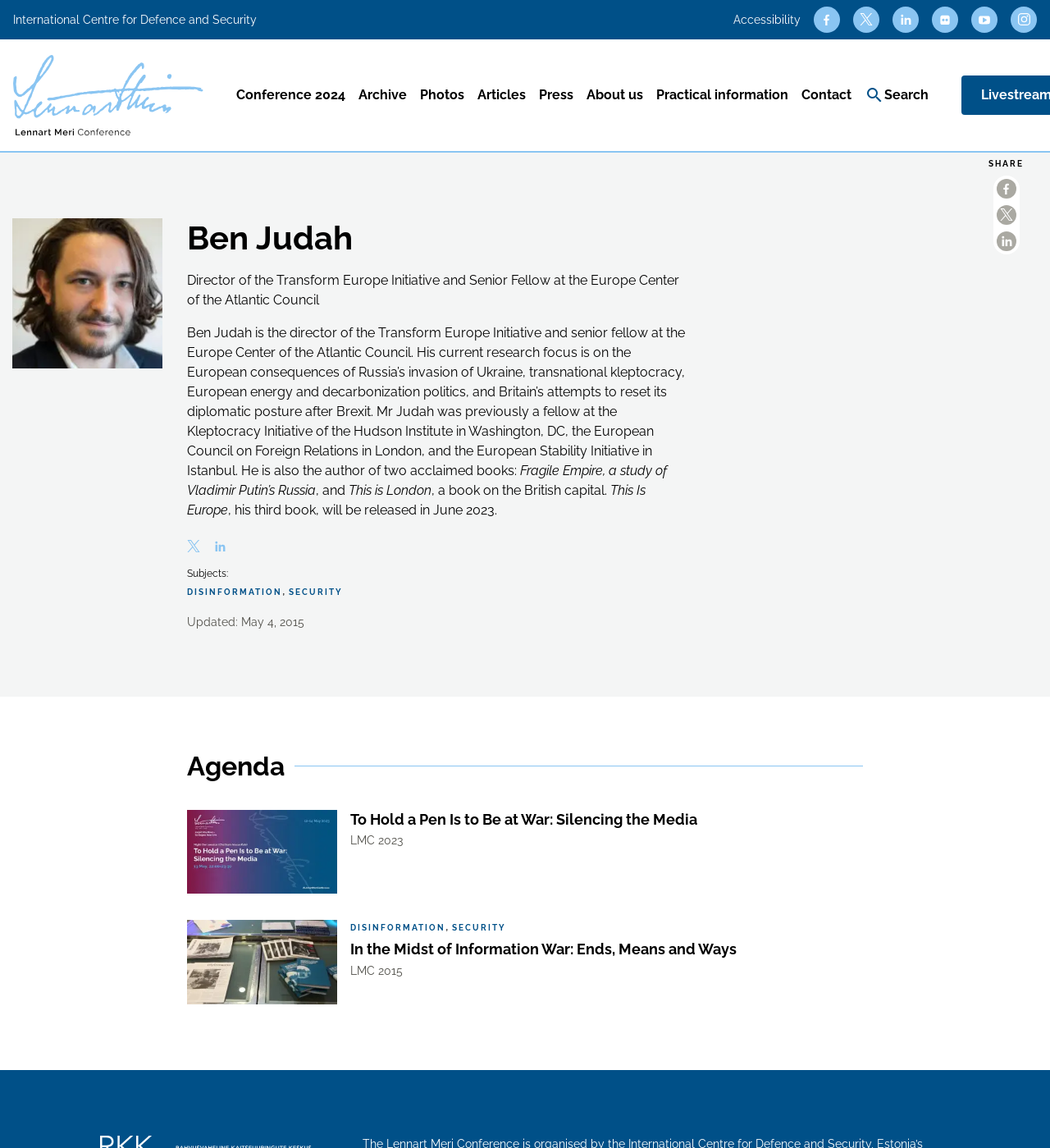Show the bounding box coordinates of the region that should be clicked to follow the instruction: "View Conference 2024."

[0.225, 0.074, 0.329, 0.091]